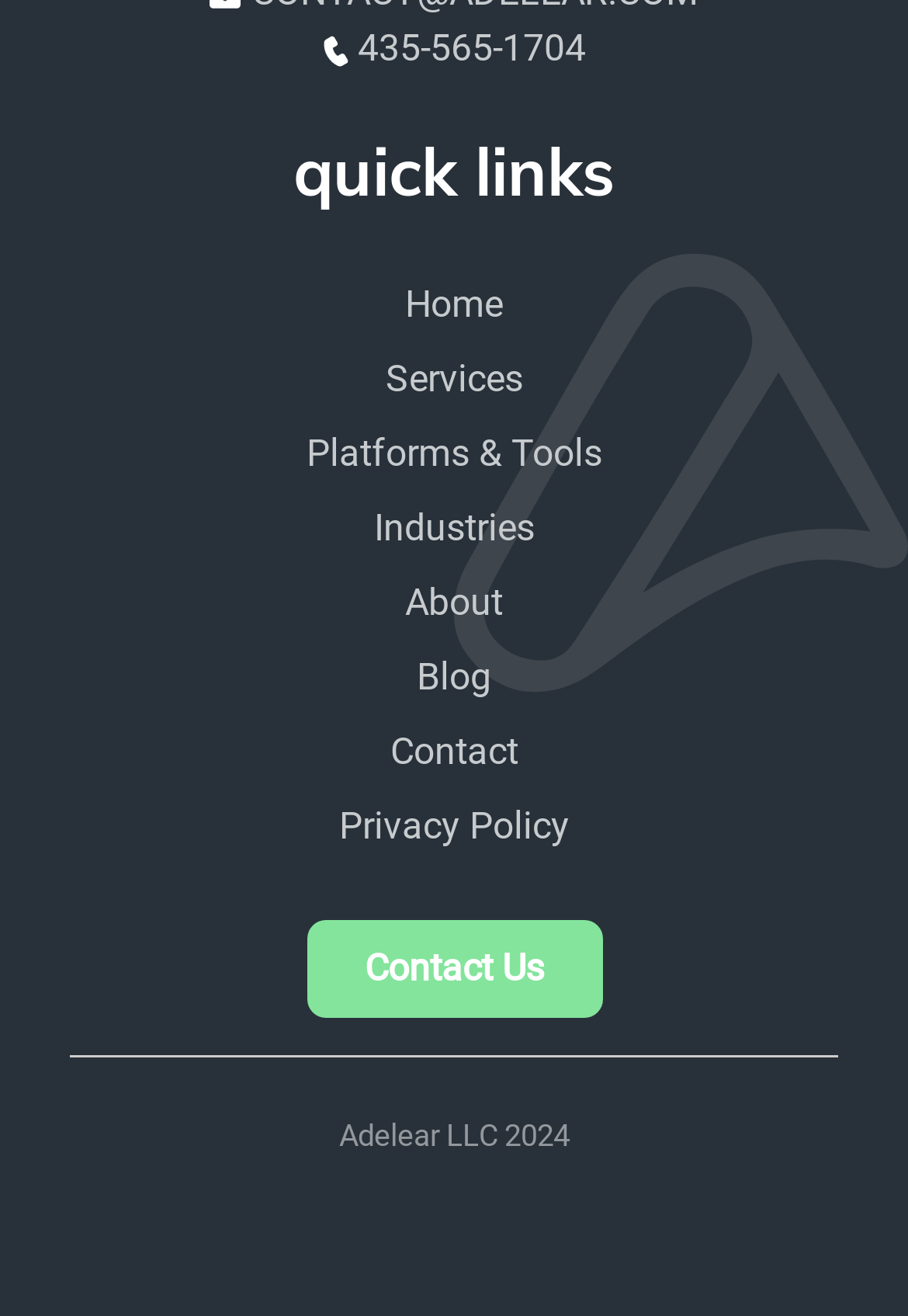Could you please study the image and provide a detailed answer to the question:
What is the purpose of the 'Contact Us' button?

The 'Contact Us' button is a button element with coordinates [0.337, 0.699, 0.663, 0.773]. It is likely that clicking this button will allow users to contact the company, possibly through a contact form or email.